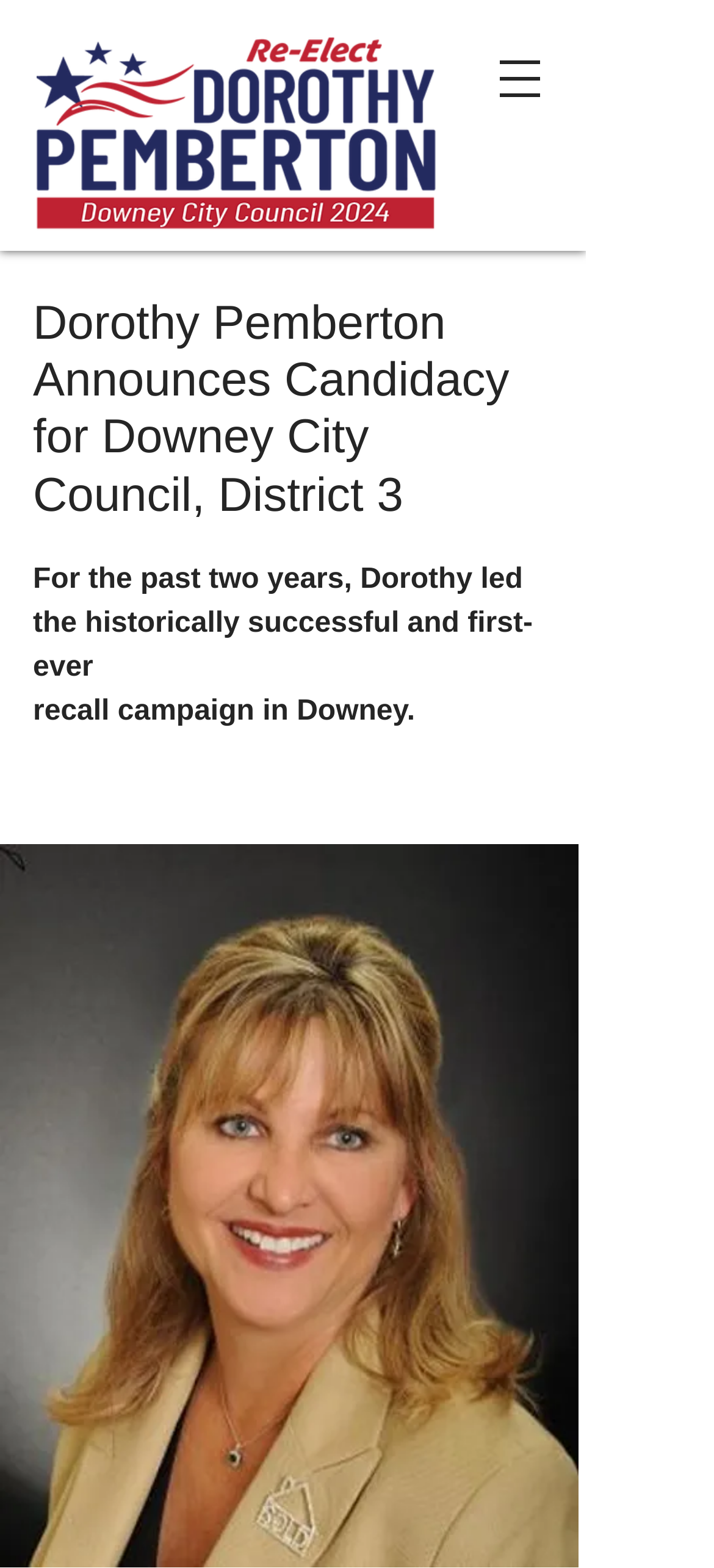Answer with a single word or phrase: 
What is the bounding box coordinate of the logo?

[0.051, 0.021, 0.61, 0.153]